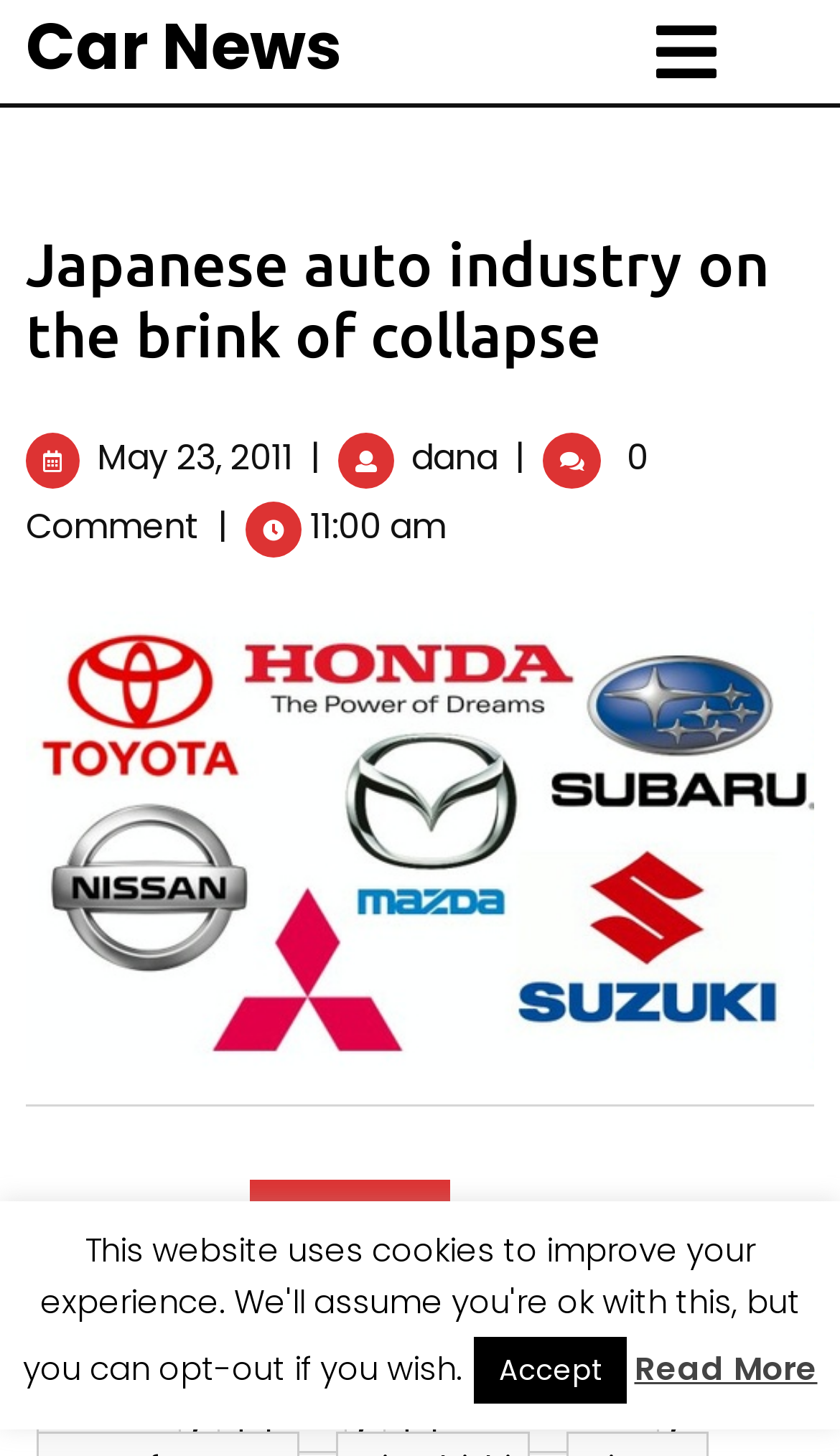Determine the bounding box coordinates of the clickable element to achieve the following action: 'Go to the Honda page'. Provide the coordinates as four float values between 0 and 1, formatted as [left, top, right, bottom].

[0.044, 0.95, 0.215, 0.998]